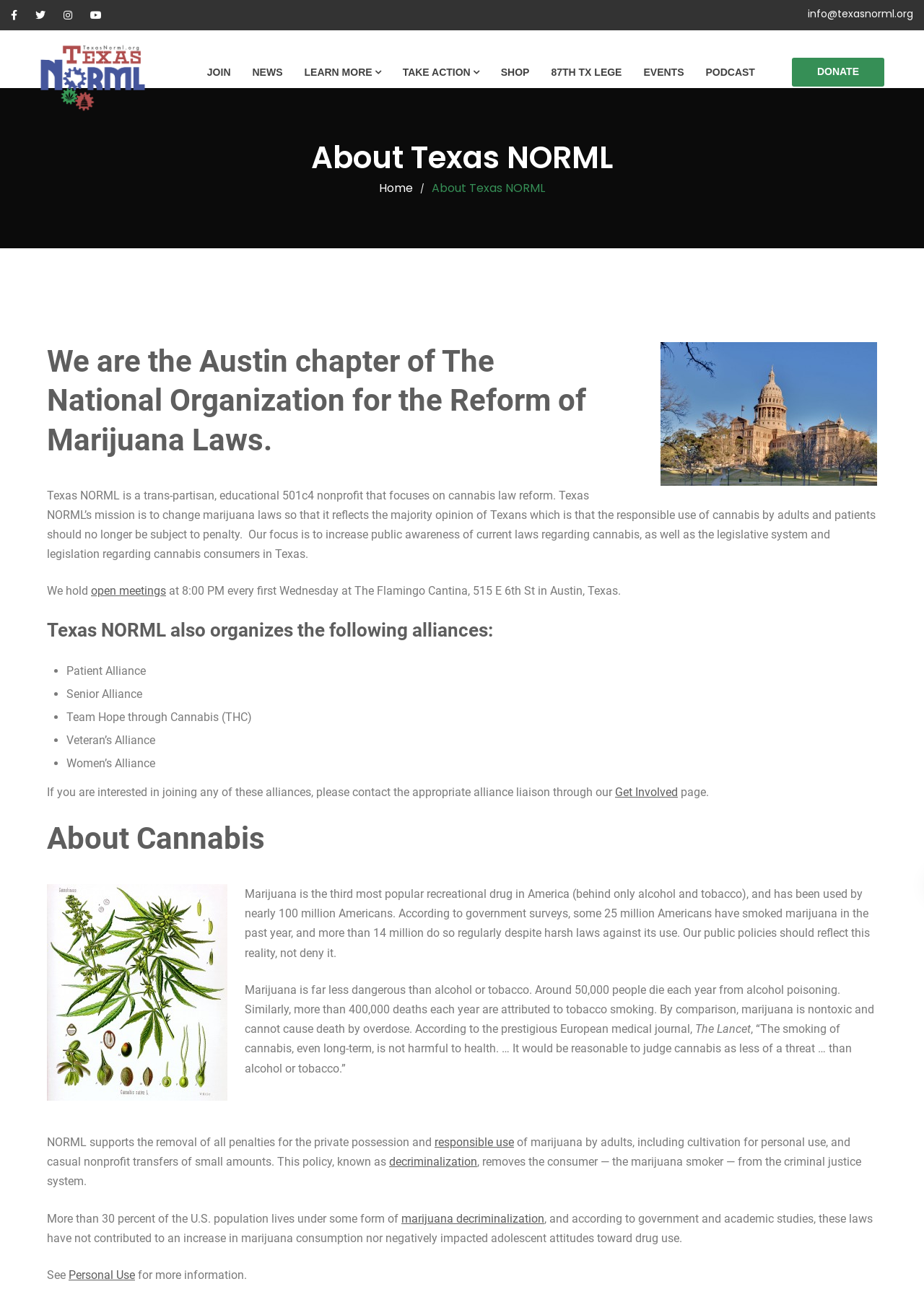Locate the bounding box coordinates of the element to click to perform the following action: 'Switch to the 'EN' language'. The coordinates should be given as four float values between 0 and 1, in the form of [left, top, right, bottom].

None